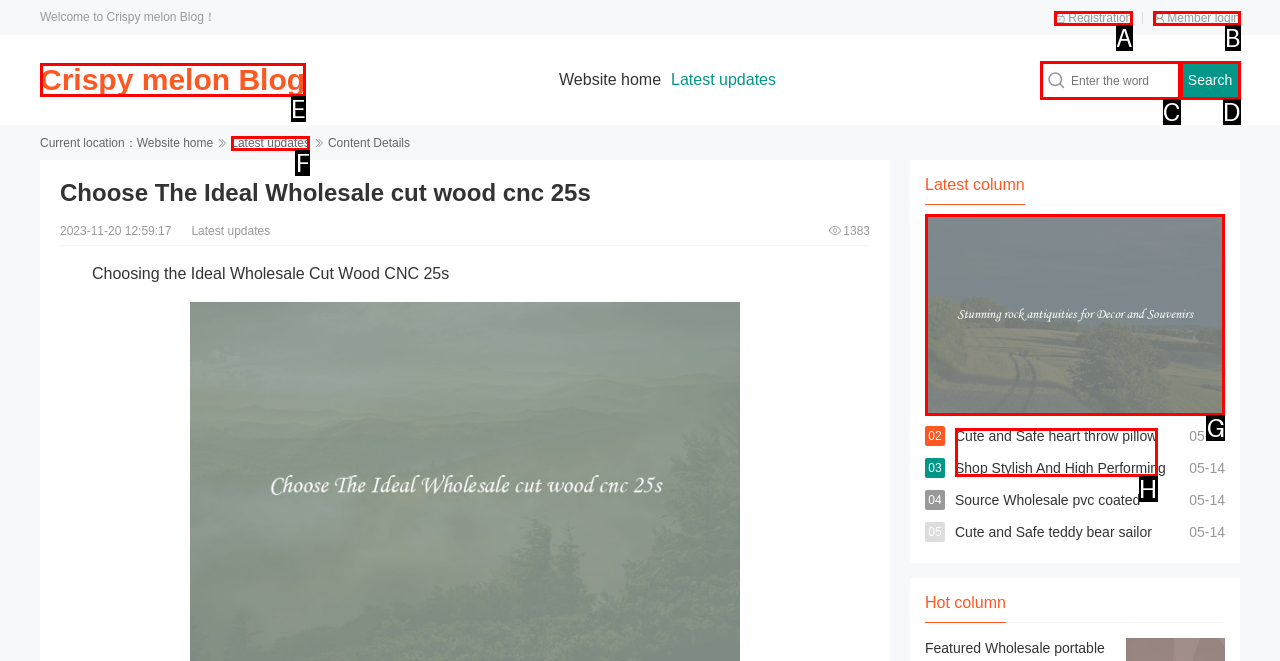Based on the task: View details of the heart throw pillow, which UI element should be clicked? Answer with the letter that corresponds to the correct option from the choices given.

G